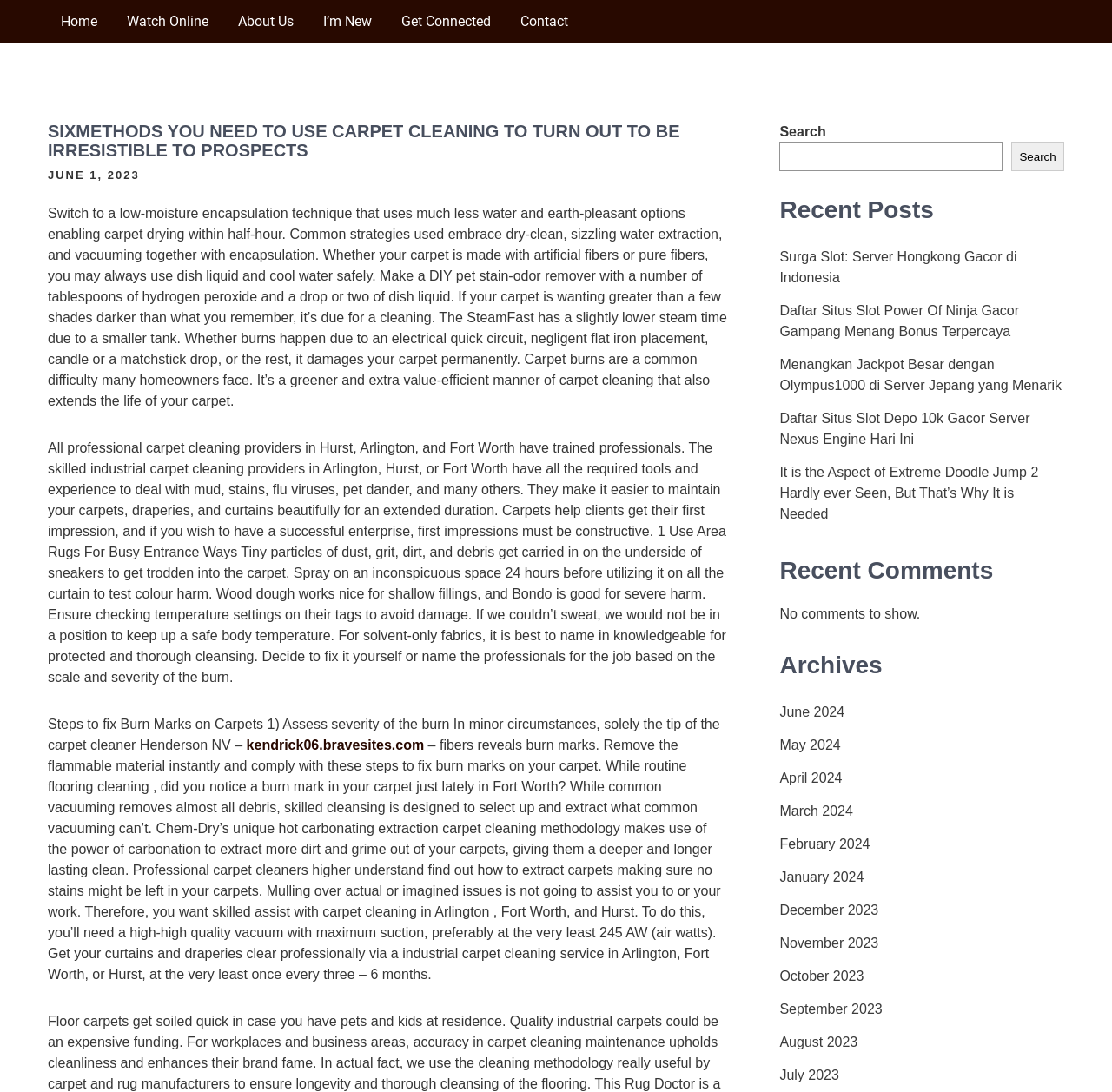What is the benefit of using a high-quality vacuum for carpet cleaning?
Based on the content of the image, thoroughly explain and answer the question.

The webpage suggests that using a high-quality vacuum with maximum suction, preferably at least 245 AW, can provide a deeper and longer lasting clean for carpets.